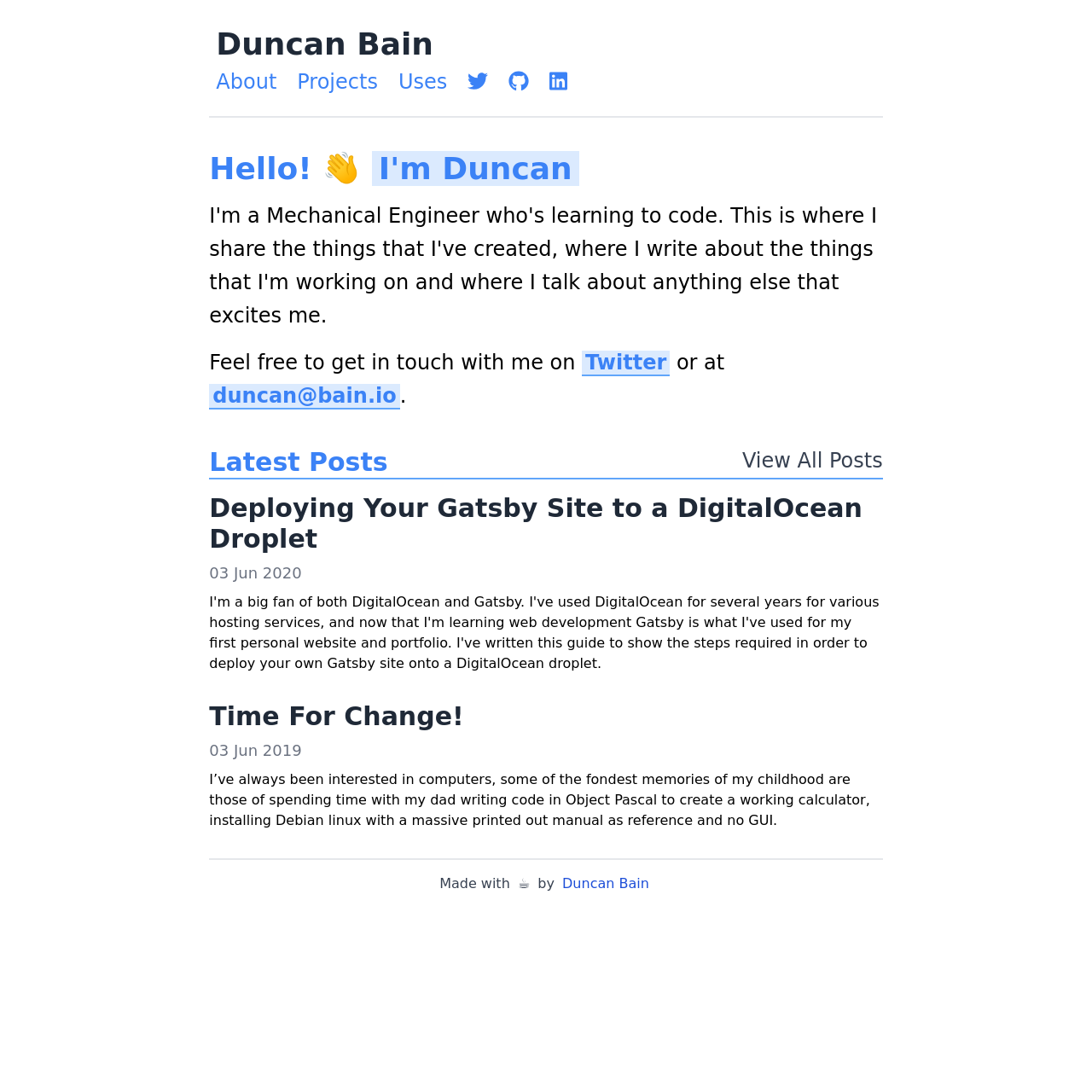Locate the bounding box coordinates of the item that should be clicked to fulfill the instruction: "Contact the author on Twitter".

[0.533, 0.321, 0.613, 0.345]